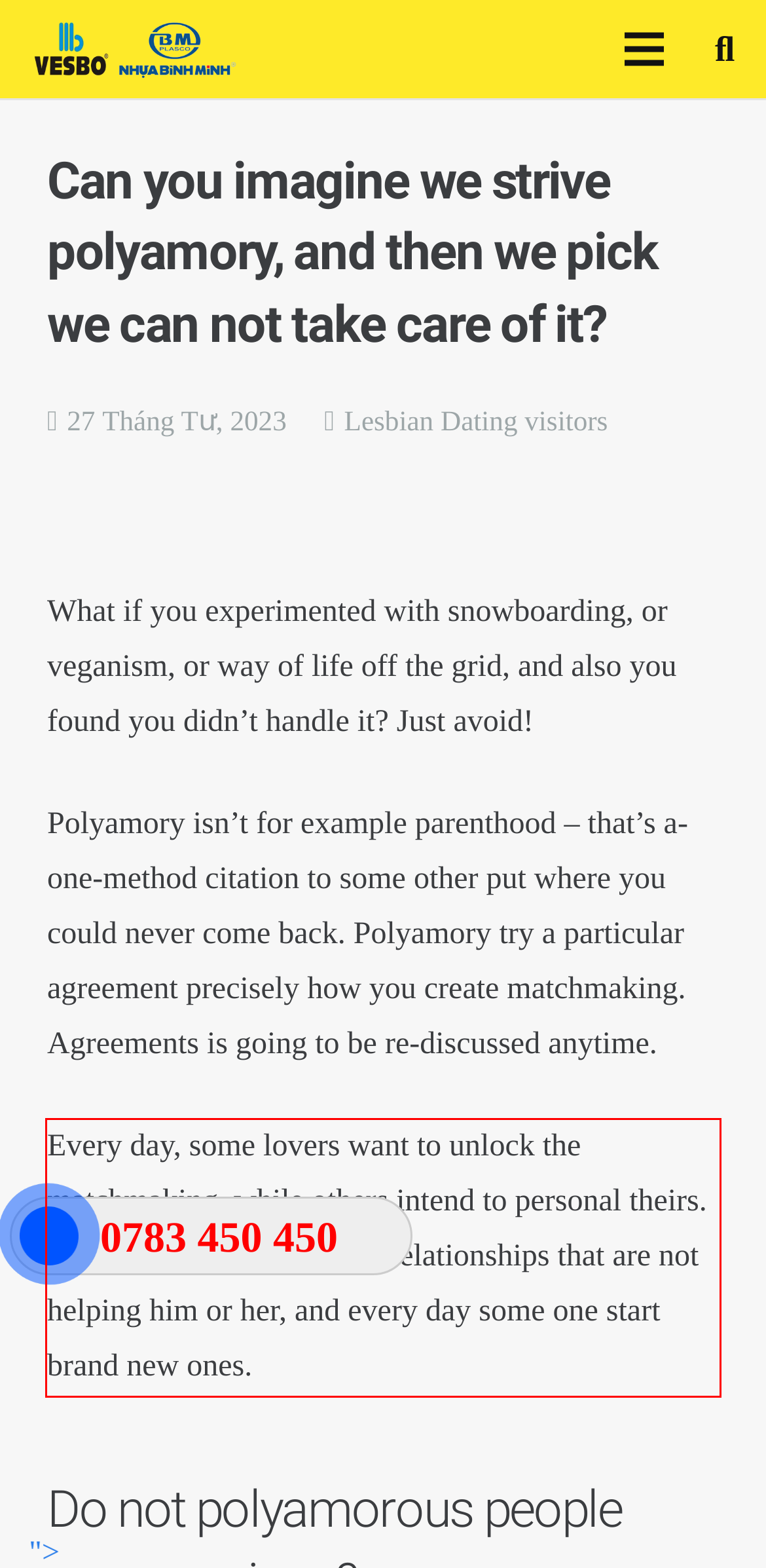Given a screenshot of a webpage with a red bounding box, please identify and retrieve the text inside the red rectangle.

Every day, some lovers want to unlock the matchmaking, while others intend to personal theirs. Everyday, individuals stop relationships that are not helping him or her, and every day some one start brand new ones.